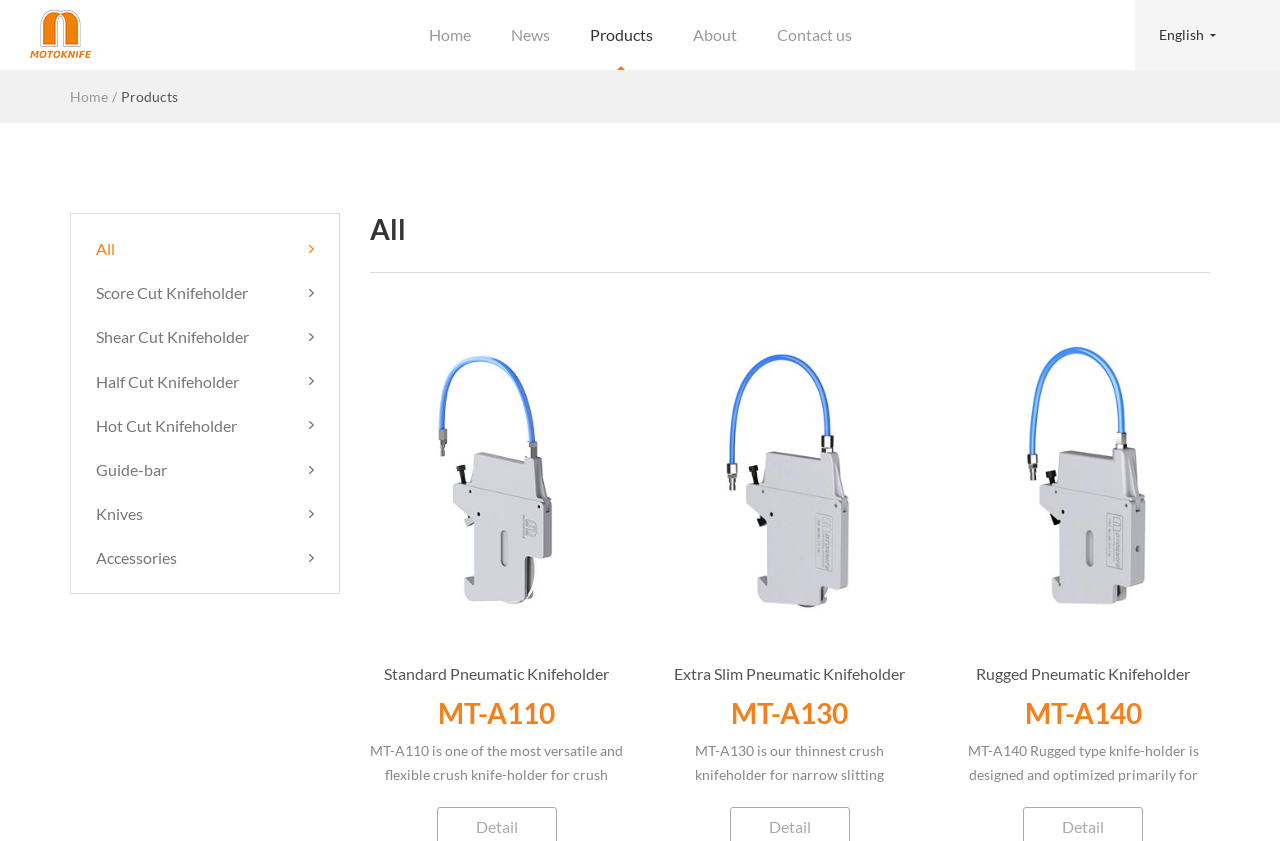Locate and provide the bounding box coordinates for the HTML element that matches this description: "Score Cut Knifeholder".

[0.075, 0.337, 0.245, 0.36]